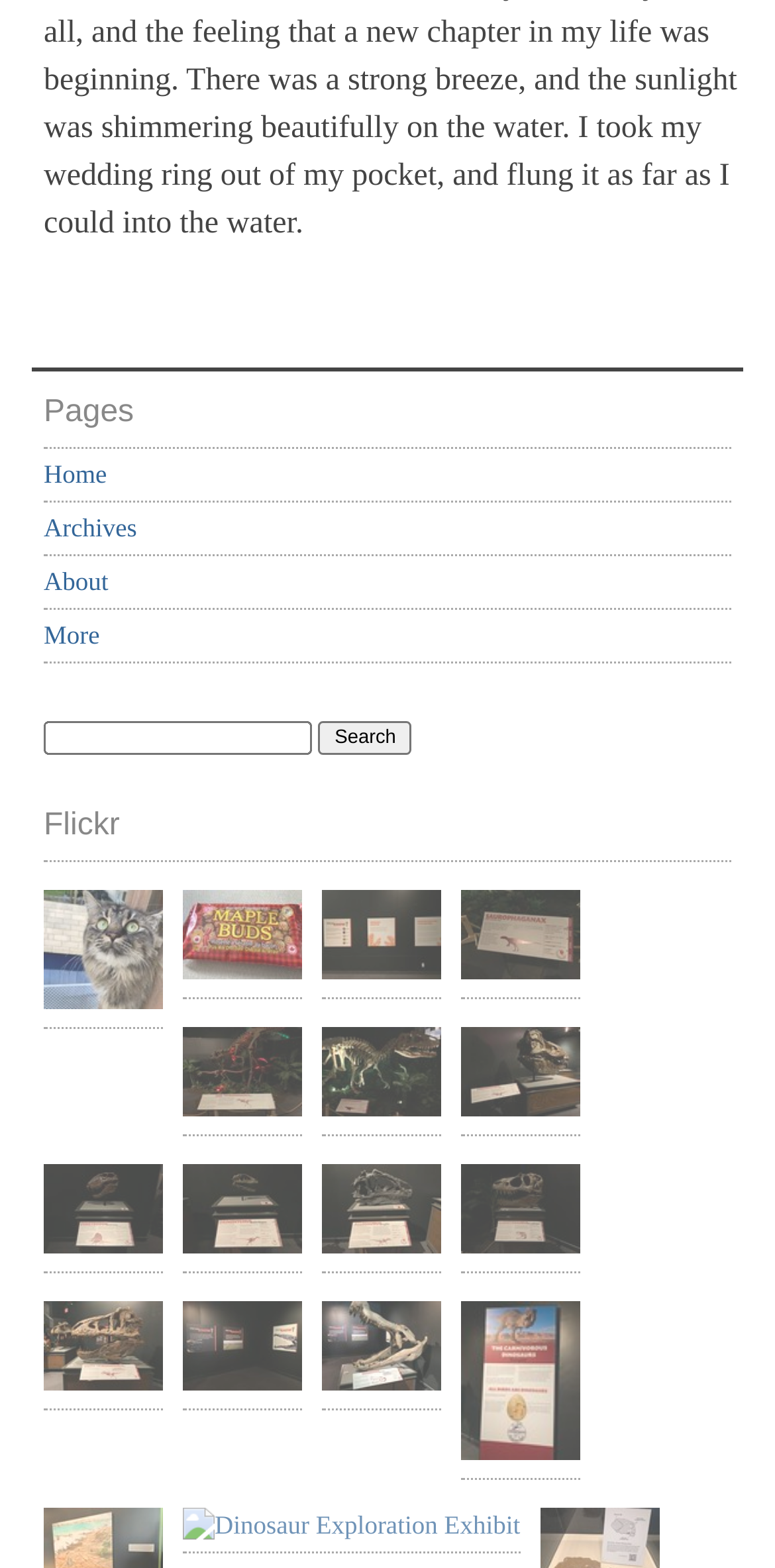Using the provided element description, identify the bounding box coordinates as (top-left x, top-left y, bottom-right x, bottom-right y). Ensure all values are between 0 and 1. Description: value="Search"

[0.411, 0.46, 0.531, 0.481]